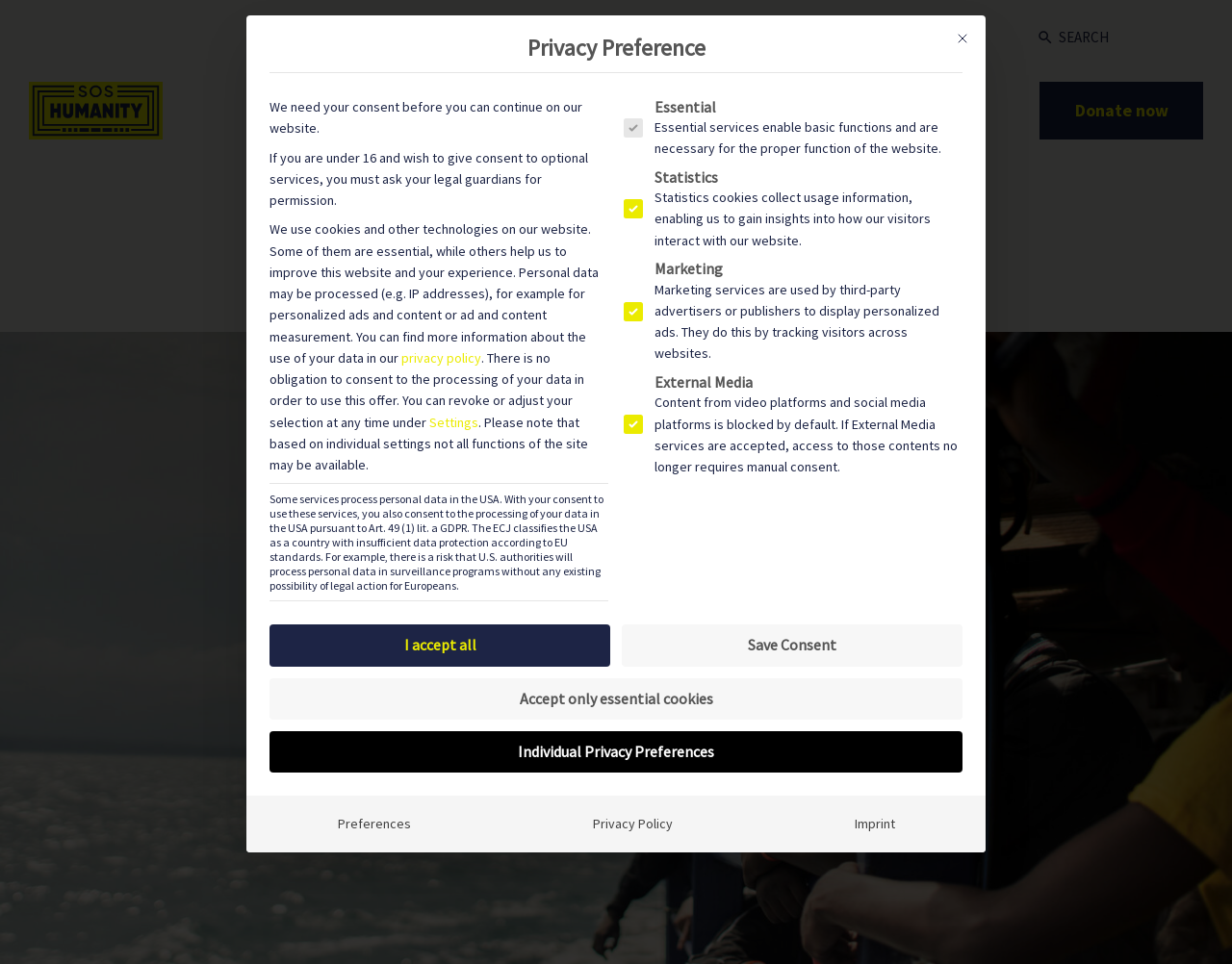Locate the bounding box of the UI element defined by this description: "parent_node: Our mission". The coordinates should be given as four float numbers between 0 and 1, formatted as [left, top, right, bottom].

[0.023, 0.085, 0.132, 0.144]